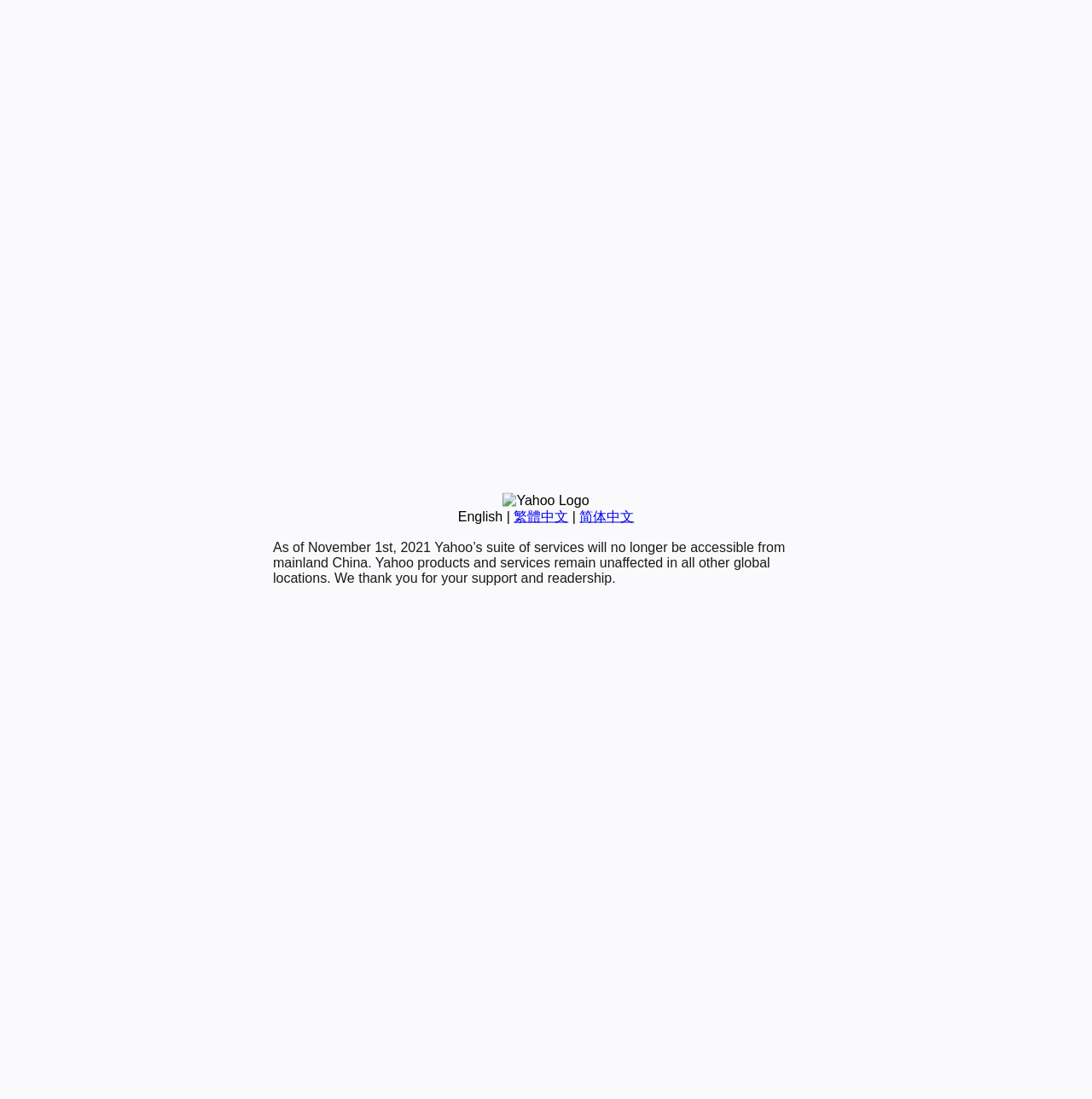Provide the bounding box coordinates for the specified HTML element described in this description: "English". The coordinates should be four float numbers ranging from 0 to 1, in the format [left, top, right, bottom].

[0.419, 0.463, 0.46, 0.476]